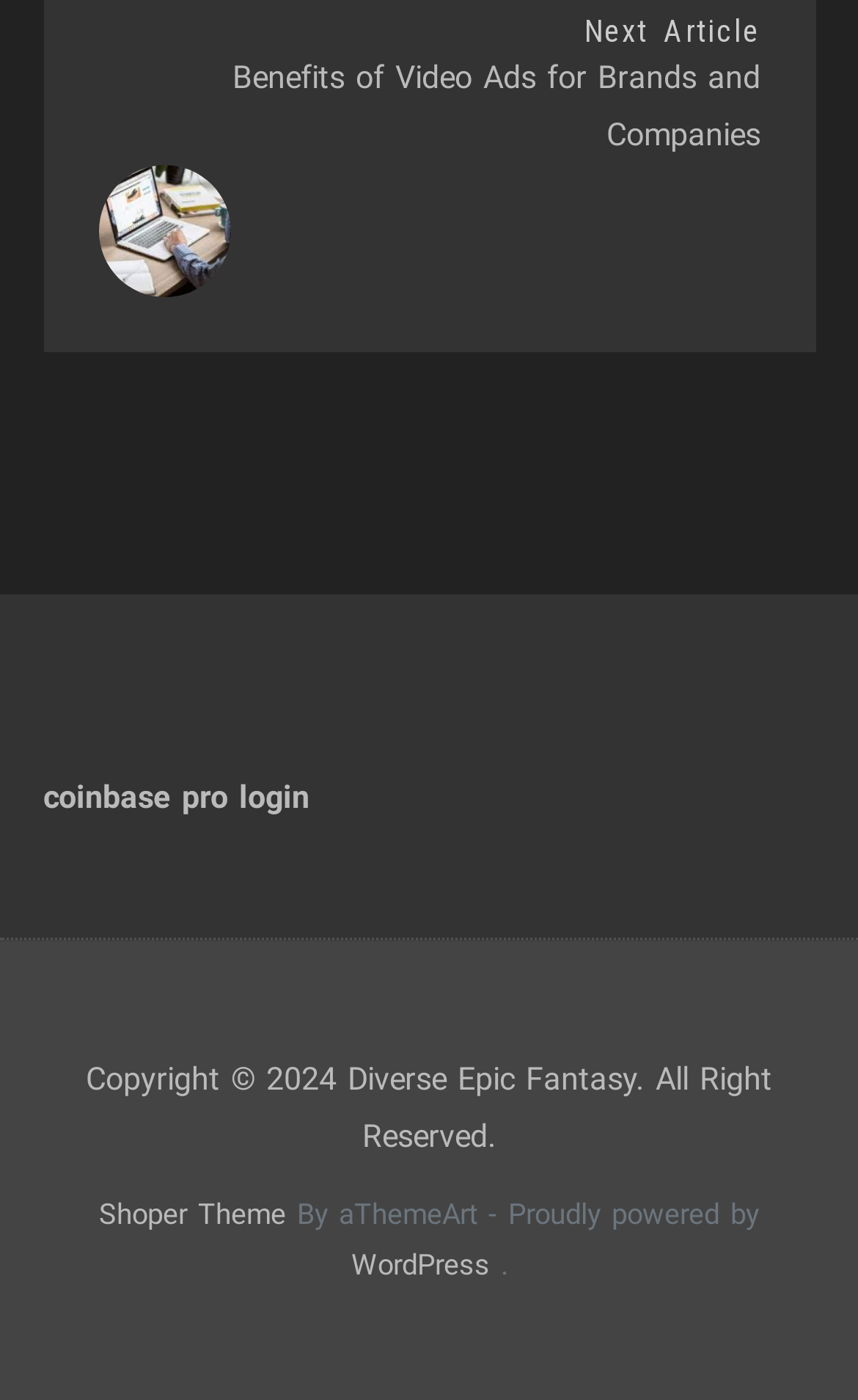Reply to the question with a single word or phrase:
What is the copyright year of the webpage?

2024